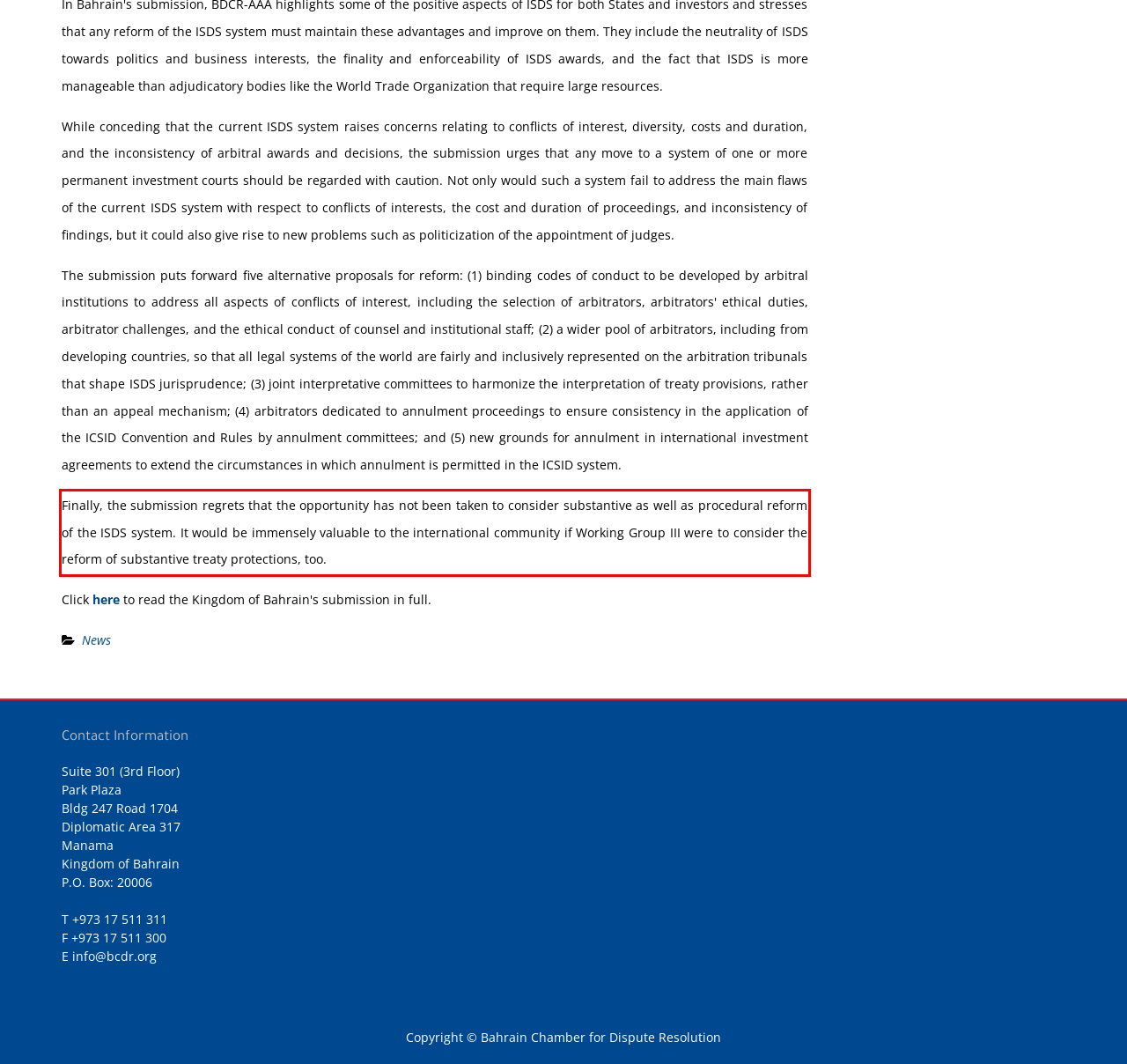Please analyze the provided webpage screenshot and perform OCR to extract the text content from the red rectangle bounding box.

Finally, the submission regrets that the opportunity has not been taken to consider substantive as well as procedural reform of the ISDS system. It would be immensely valuable to the international community if Working Group III were to consider the reform of substantive treaty protections, too.